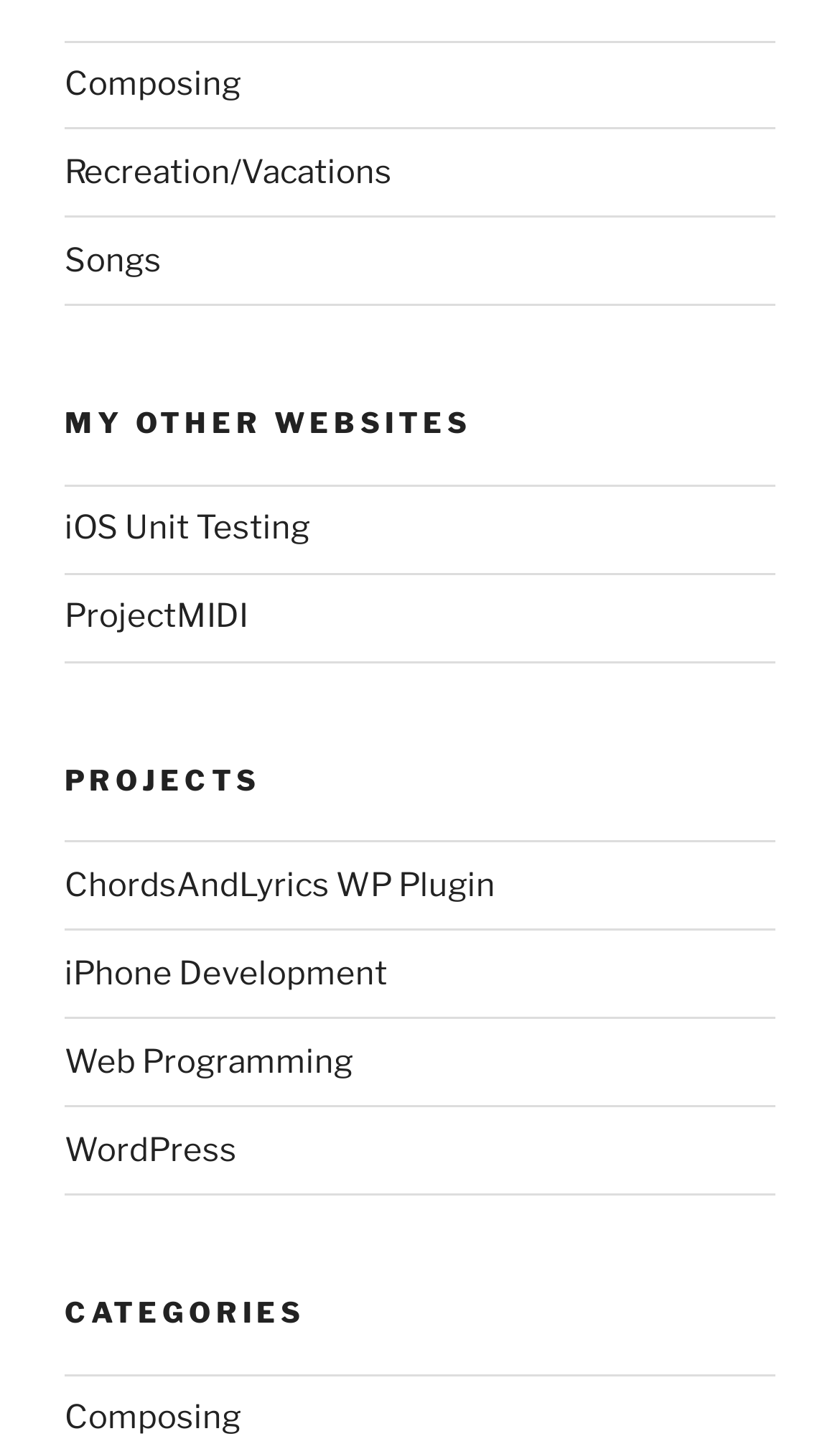Identify the bounding box coordinates for the UI element described as: "iPhone Development". The coordinates should be provided as four floats between 0 and 1: [left, top, right, bottom].

[0.077, 0.658, 0.462, 0.685]